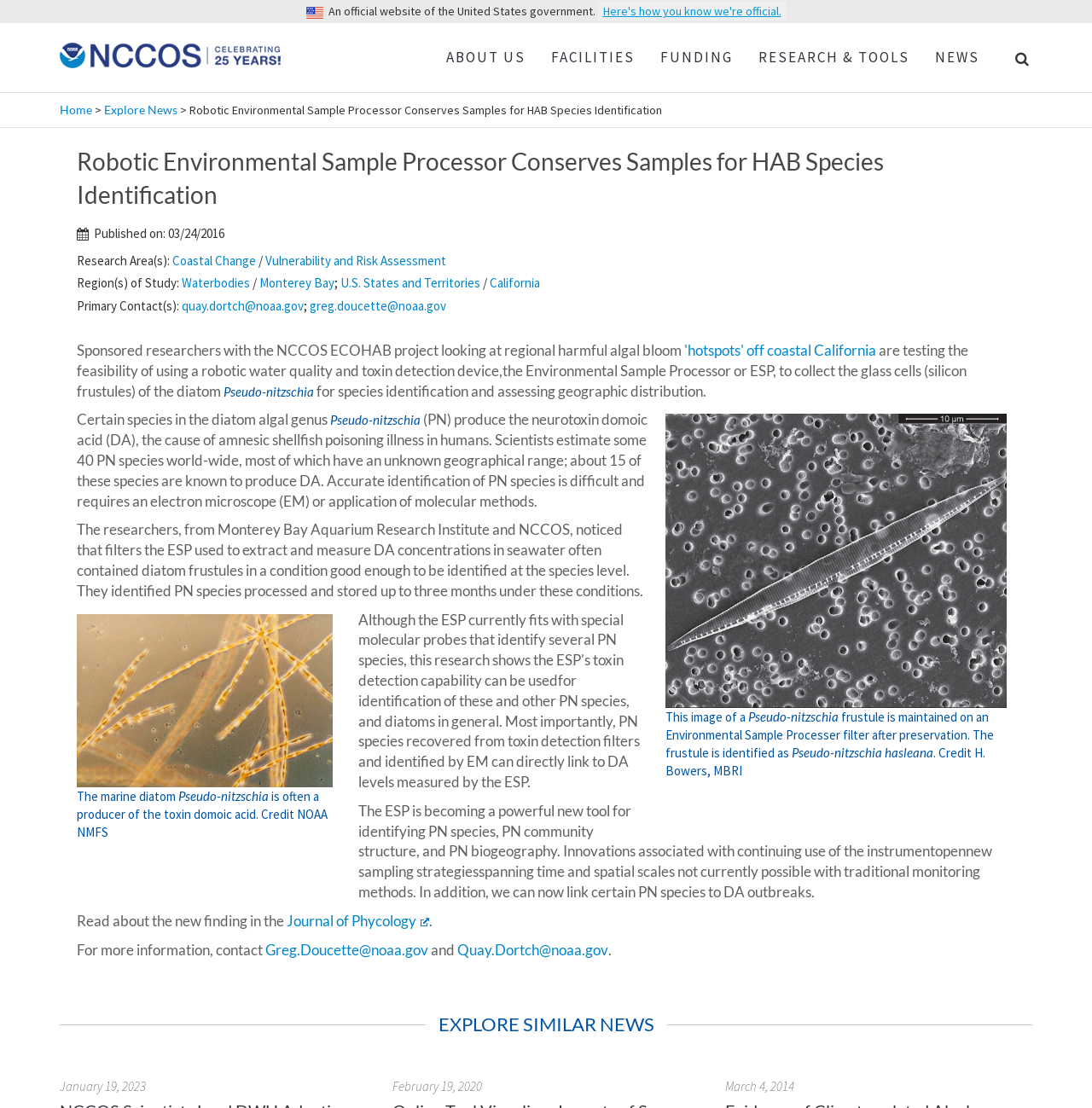What is the name of the project mentioned in the webpage?
Offer a detailed and exhaustive answer to the question.

The webpage mentions 'Sponsored researchers with the NCCOS ECOHAB project' in the text, indicating that the project name is NCCOS ECOHAB.